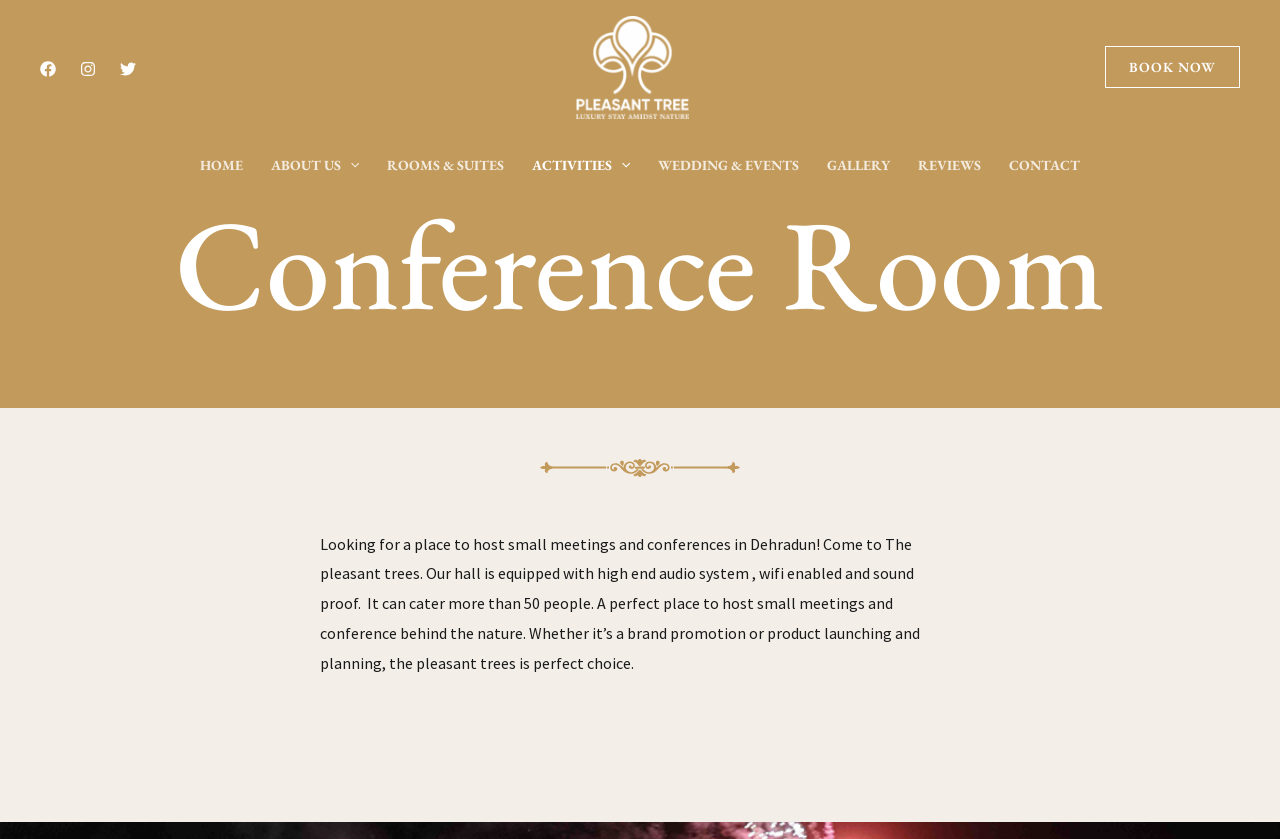Carefully examine the image and provide an in-depth answer to the question: What is the location of the hotel?

I found the location of the hotel by looking at the text 'Destination Wedding In Dehradun' which is a prominent element on the webpage, and it is likely to be the location of the hotel.